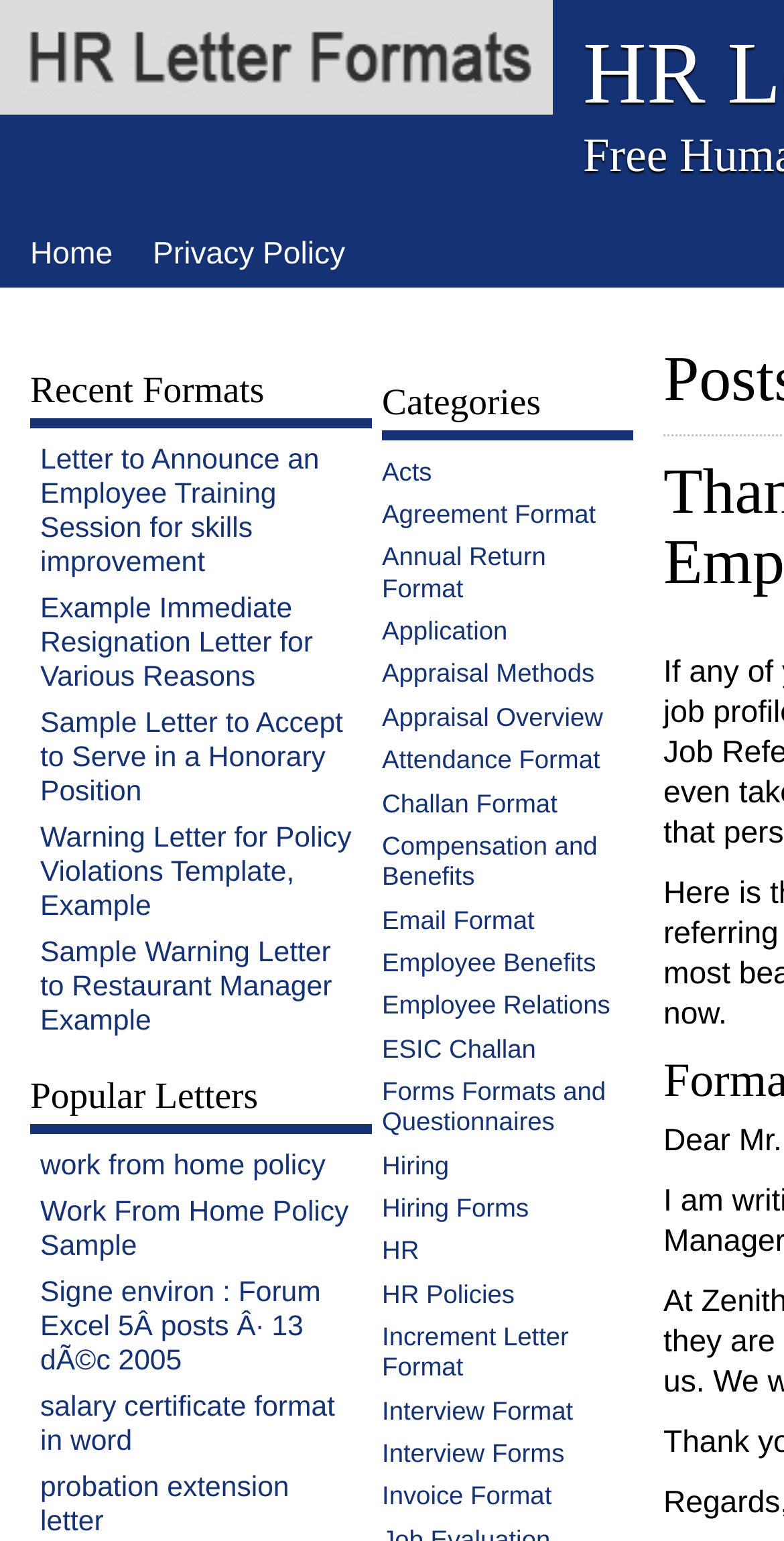How many links are there under 'Recent Formats'?
Ensure your answer is thorough and detailed.

I counted the links under the 'Recent Formats' heading, which are 'Letter to Announce an Employee Training Session for skills improvement', 'Example Immediate Resignation Letter for Various Reasons', 'Sample Letter to Accept to Serve in a Honorary Position', 'Warning Letter for Policy Violations Template, Example', and 'Sample Warning Letter to Restaurant Manager Example'. There are 5 links in total.